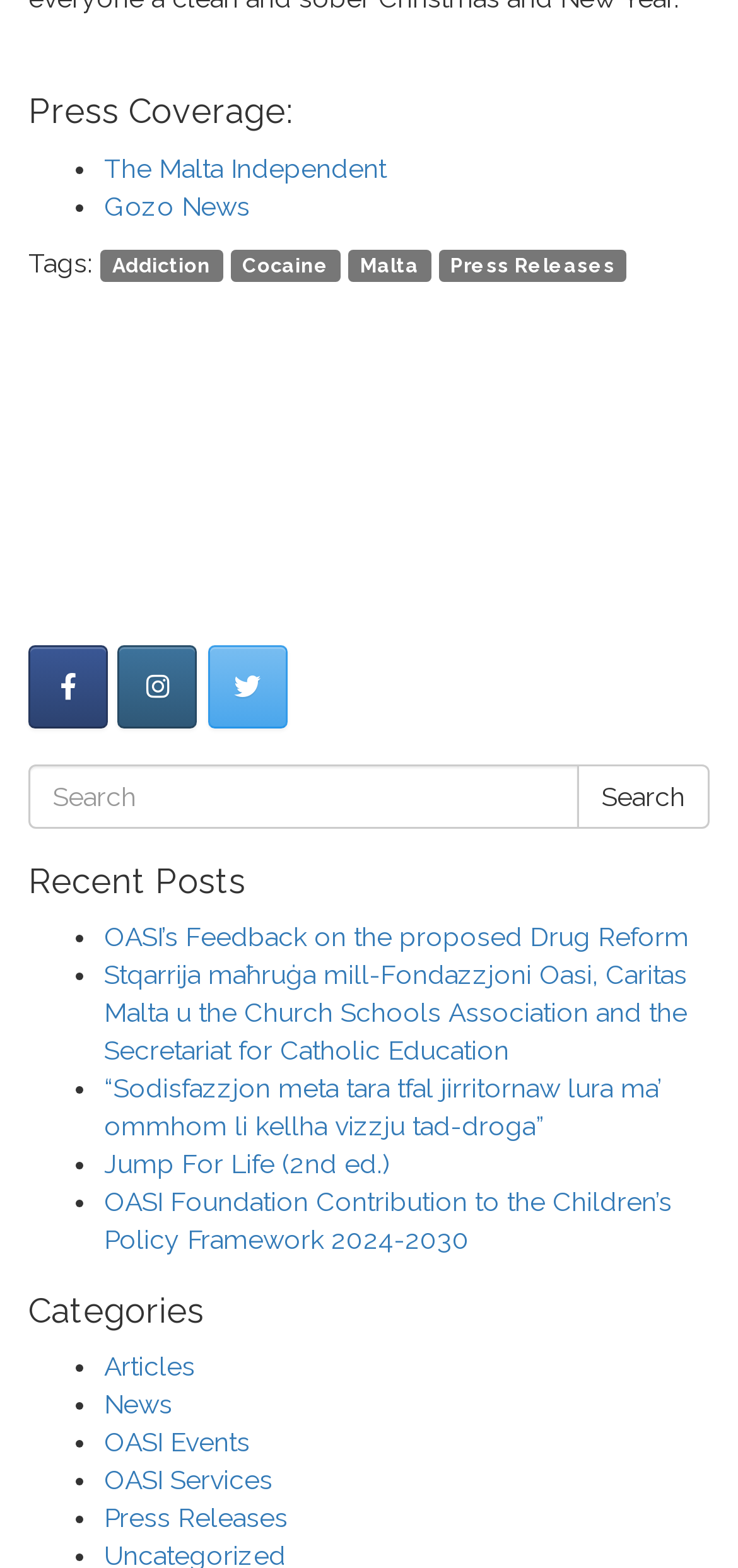Please reply to the following question with a single word or a short phrase:
How many tags are available in the footer?

4